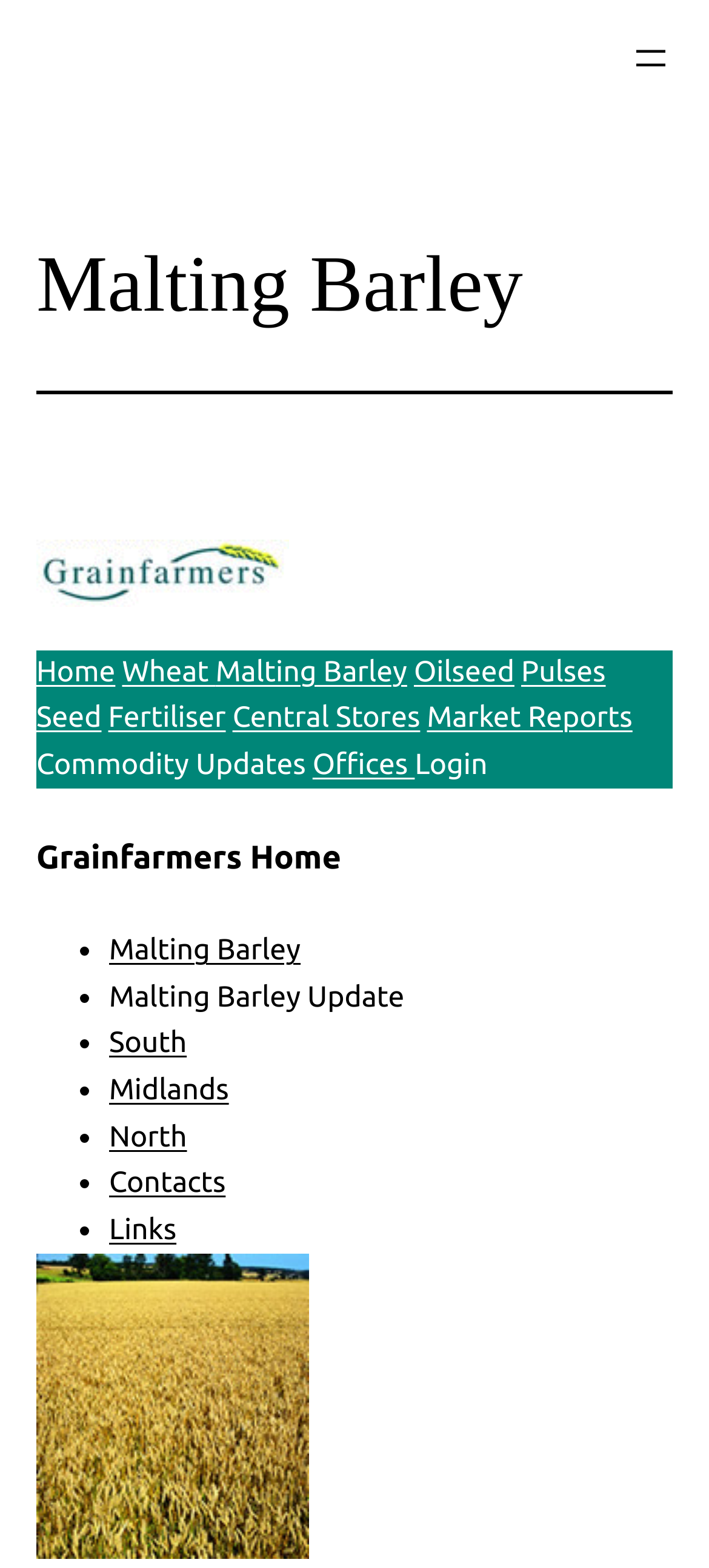Please predict the bounding box coordinates of the element's region where a click is necessary to complete the following instruction: "Login to the system". The coordinates should be represented by four float numbers between 0 and 1, i.e., [left, top, right, bottom].

[0.585, 0.477, 0.688, 0.498]